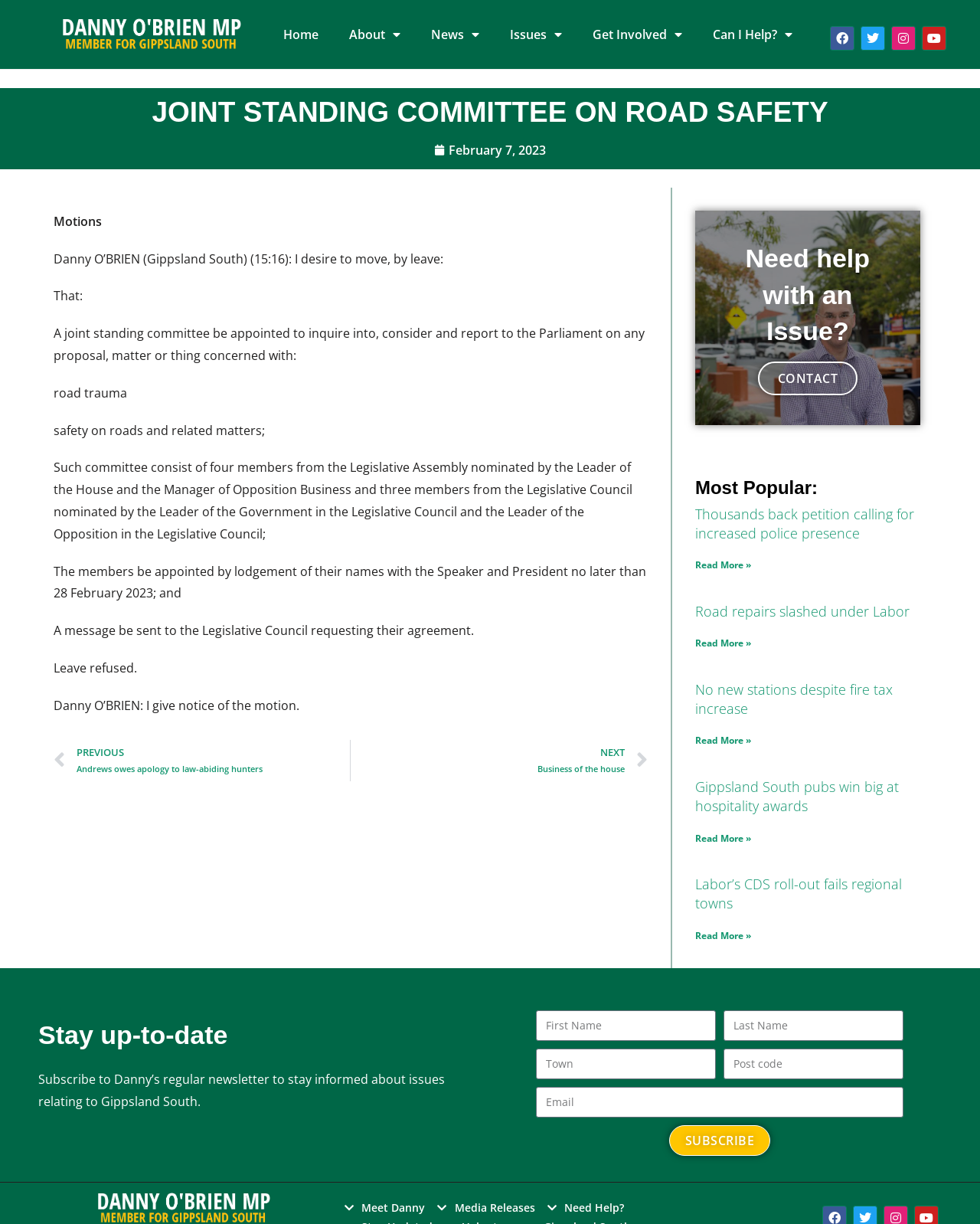Provide the bounding box coordinates of the section that needs to be clicked to accomplish the following instruction: "Subscribe to Danny's newsletter."

[0.683, 0.919, 0.786, 0.944]